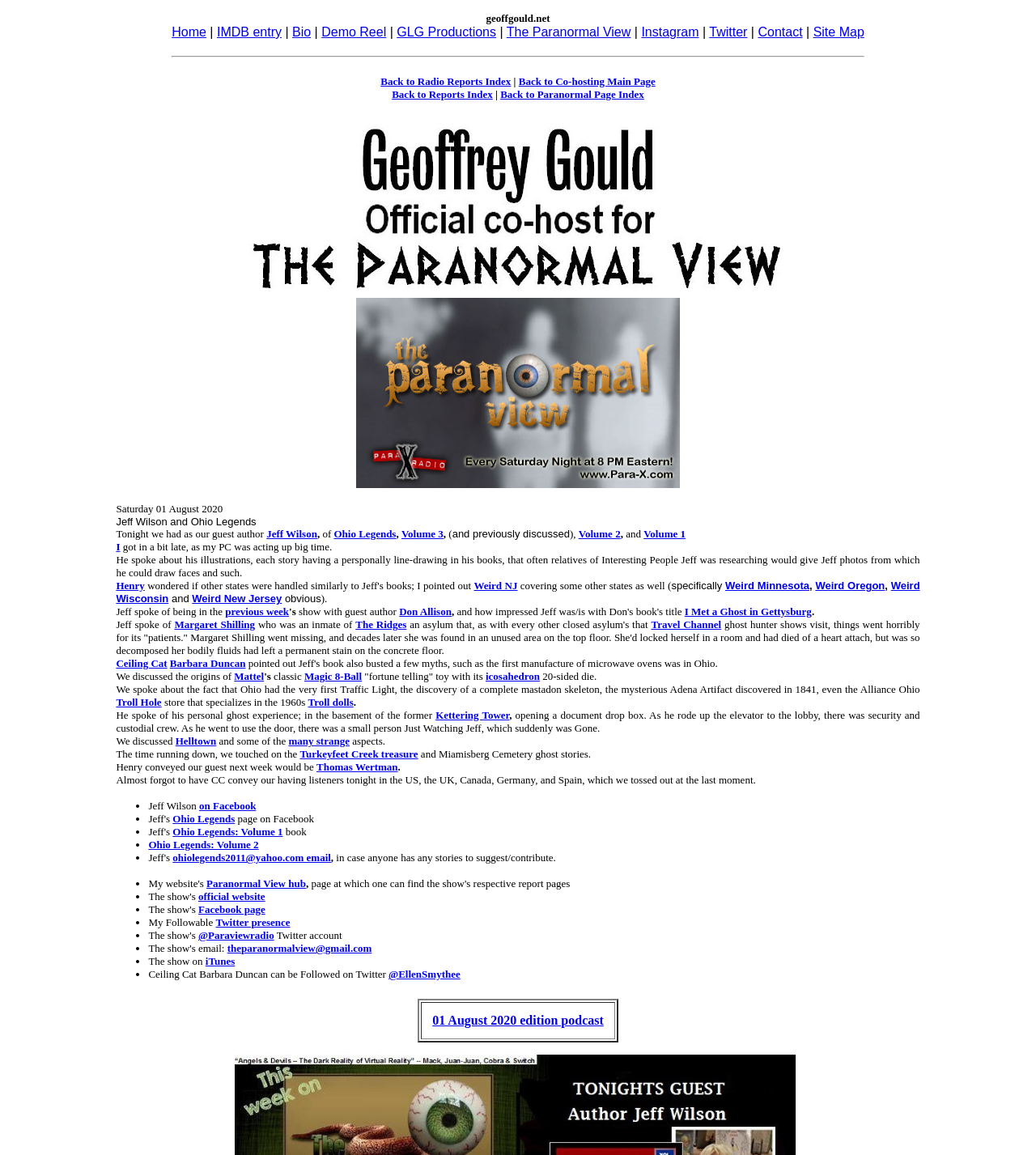Identify the bounding box coordinates of the region I need to click to complete this instruction: "Read about Jeff Wilson's book".

[0.257, 0.457, 0.306, 0.467]